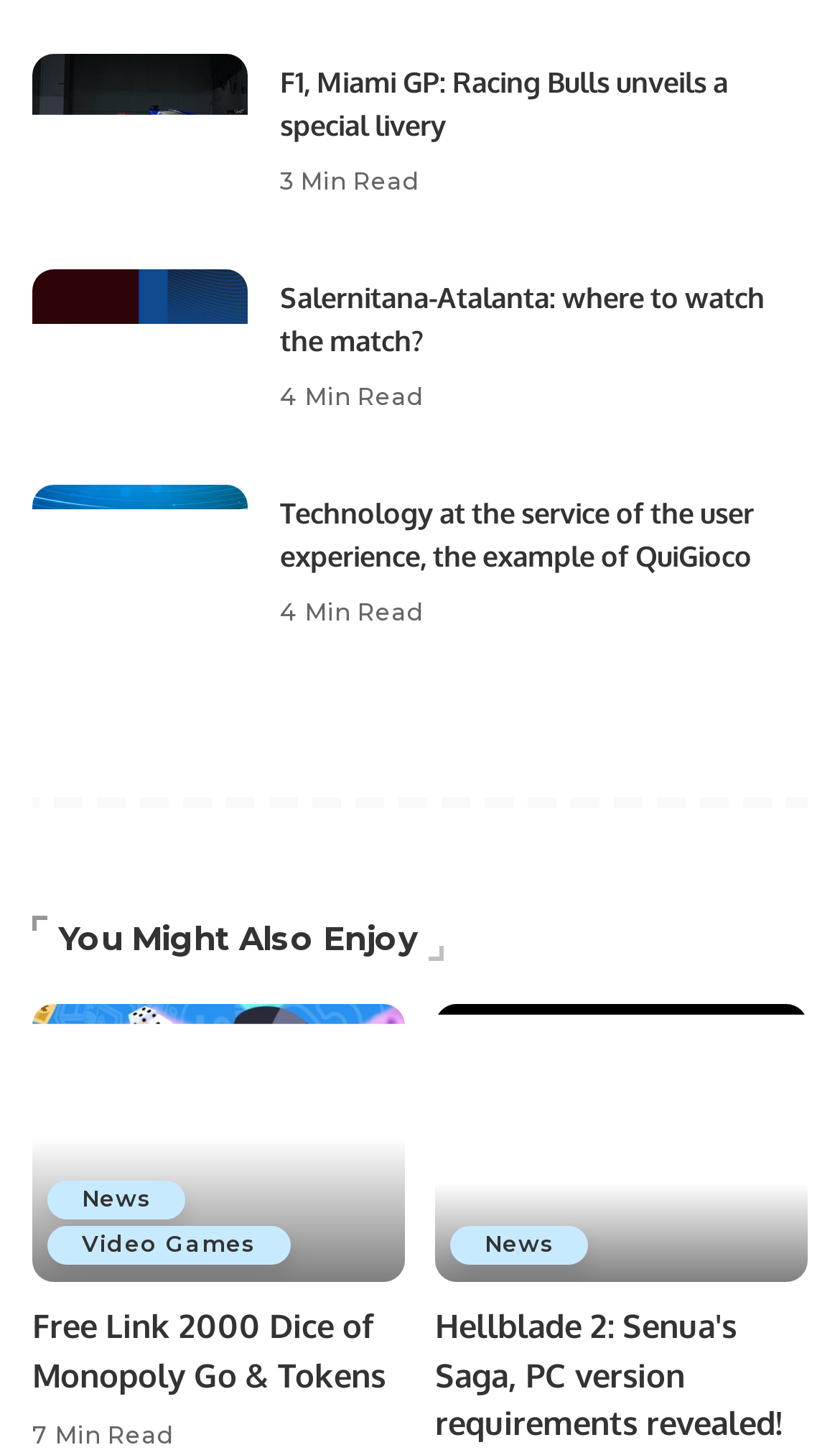Identify the bounding box coordinates of the specific part of the webpage to click to complete this instruction: "Read the 'Technology at the service of the user experience, the example of QuiGioco' article".

[0.333, 0.342, 0.897, 0.395]